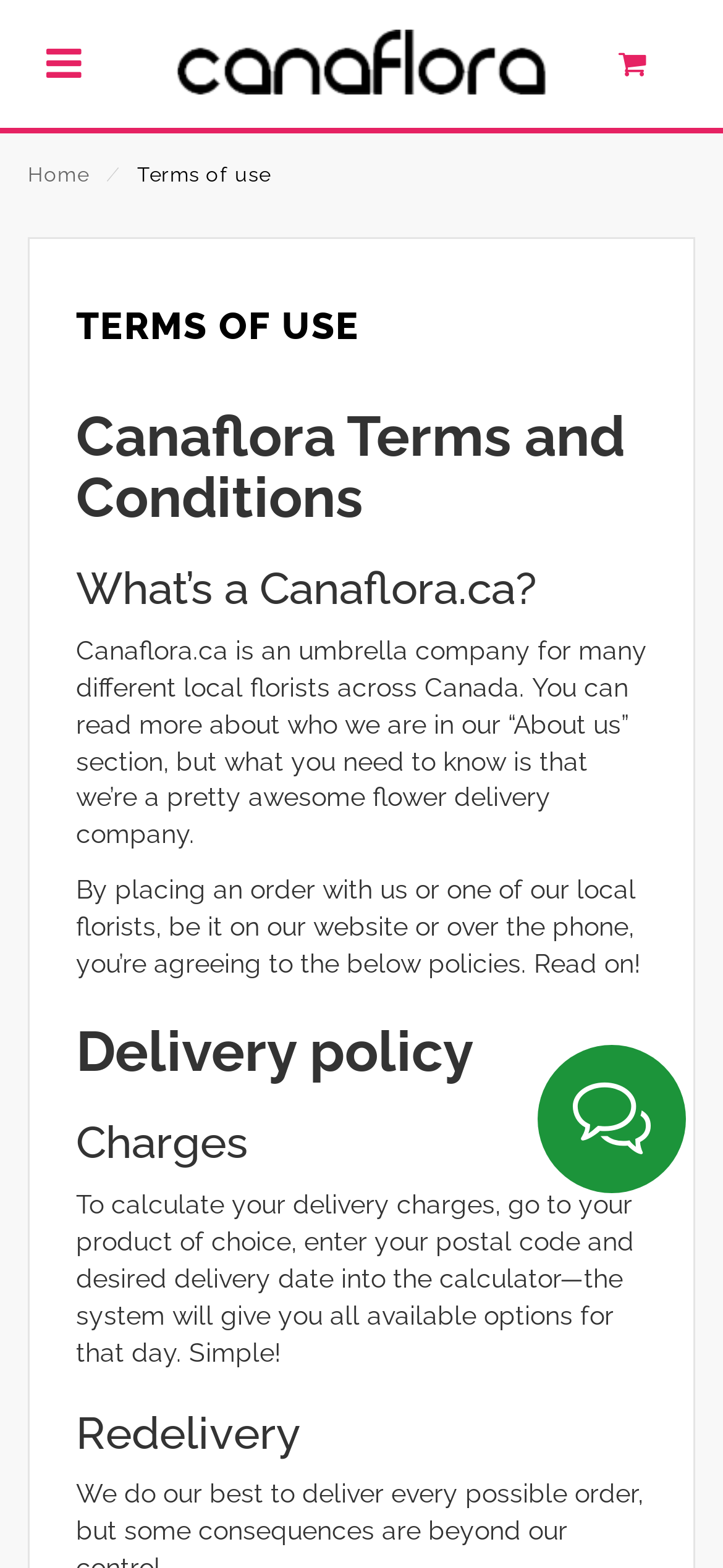Explain the webpage's layout and main content in detail.

The webpage is about the terms and conditions of Canaflora, a flower delivery company in Canada. At the top left, there is a link to the company's homepage, accompanied by a small icon. To the right of the link, there is a larger image with the company's name and a tagline. 

On the top right, there are two small icons, one with a shopping cart symbol and another with a user symbol. Below these icons, there is a navigation menu with a link to the "Home" page, separated by a slash symbol.

The main content of the page is divided into sections, each with a heading. The first section is an introduction to Canaflora, describing the company as an umbrella for local florists across Canada. The text explains that by placing an order, customers agree to the terms and conditions outlined on the page.

The subsequent sections are dedicated to specific policies, including delivery, charges, and redelivery. Each section has a heading and a brief description of the policy. For example, the delivery policy section explains how to calculate delivery charges using a calculator on the product page.

At the bottom of the page, there is an iframe, which may contain additional content or functionality related to the terms and conditions.